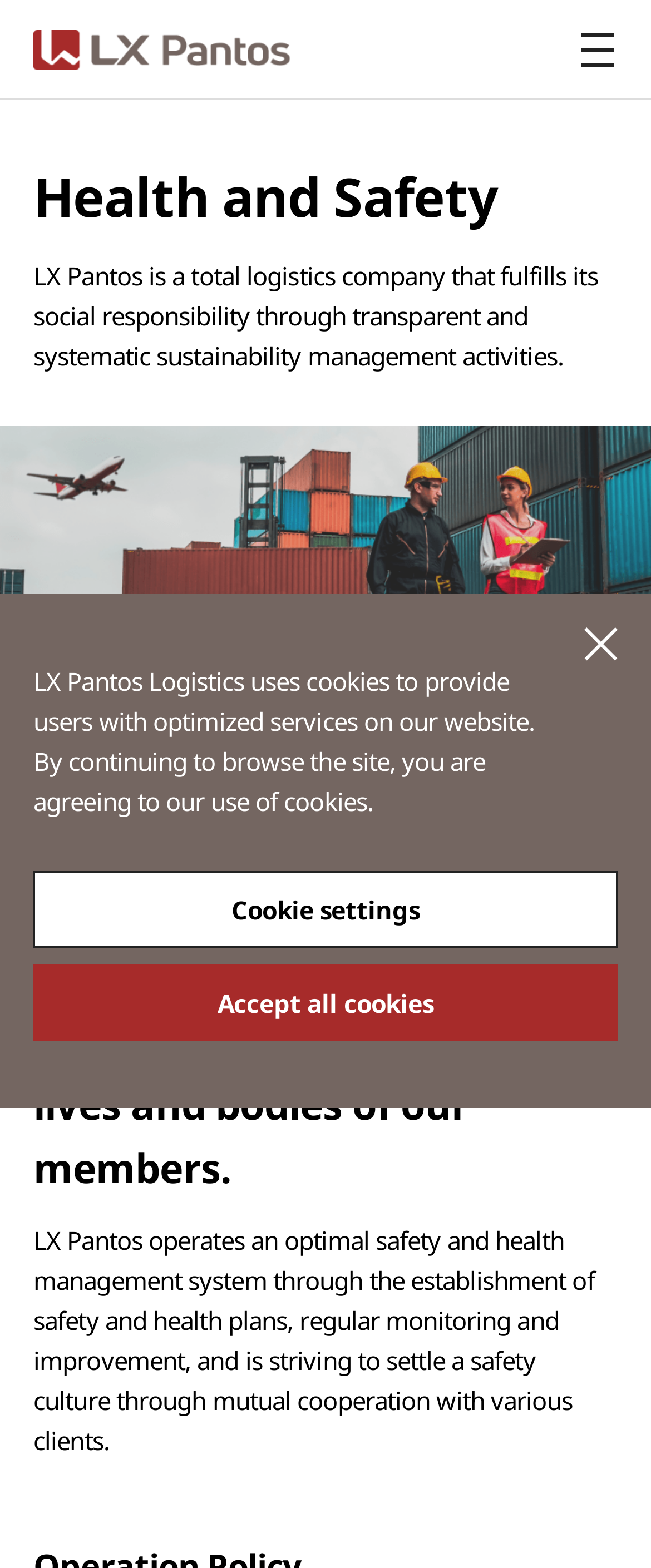What is LX Pantos?
Refer to the screenshot and deliver a thorough answer to the question presented.

Based on the StaticText element, 'LX Pantos is a total logistics company that fulfills its social responsibility through transparent and systematic sustainability management activities.', we can infer that LX Pantos is a total logistics company.